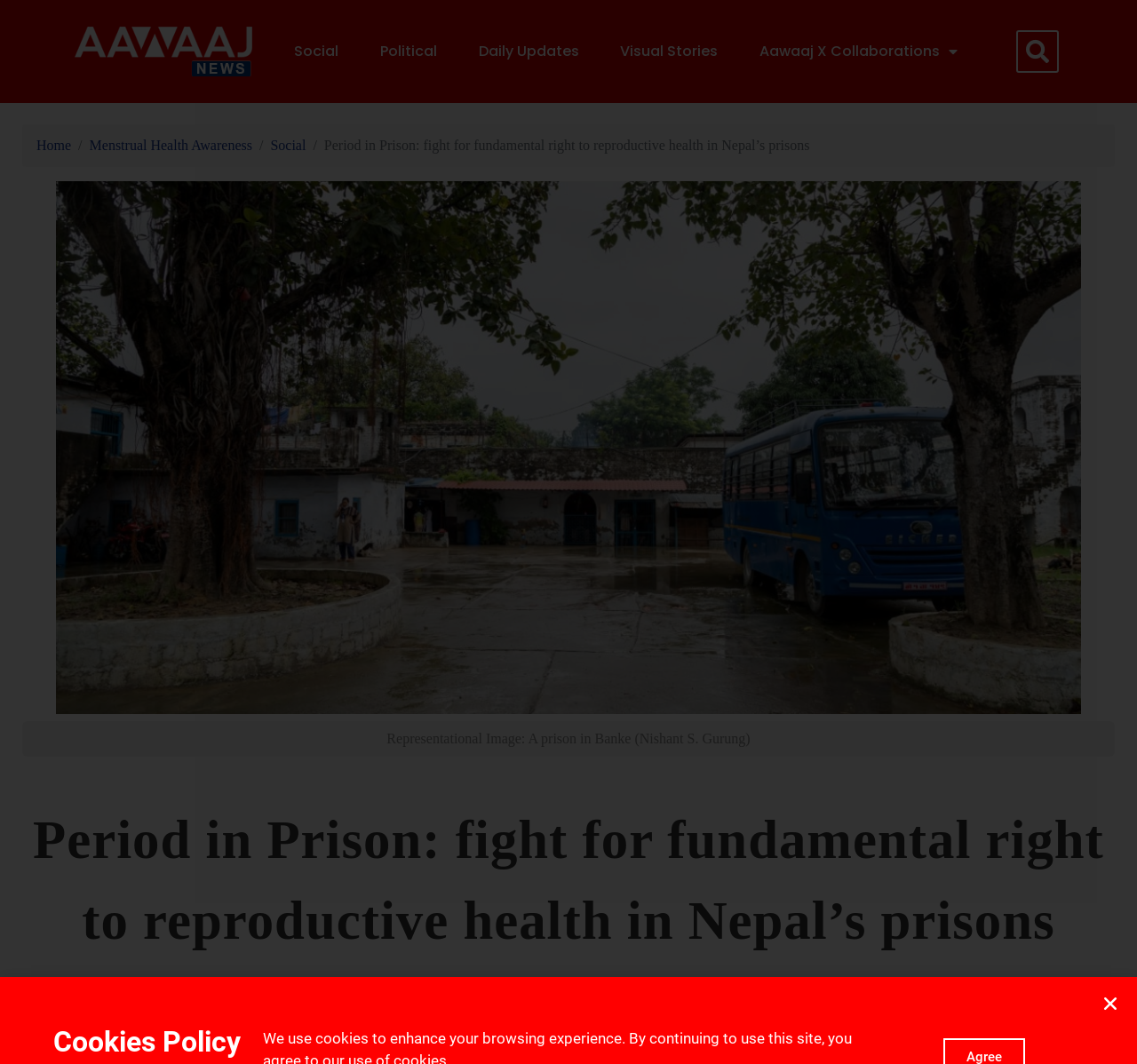Summarize the webpage with a detailed and informative caption.

The webpage is about an article discussing menstrual health awareness, specifically focusing on the pilot project "Period in Prison" at Kaski women's prison in Gandaki Province. 

At the top of the page, there are six links: "", "Social", "Political", "Daily Updates", "Visual Stories", and "Aawaaj X Collaborations" with a dropdown menu. These links are positioned horizontally, with the first link on the left and the last link on the right. 

Below these links, there is a search bar on the right side and a navigation breadcrumb on the left side, which includes links to "Home", "Menstrual Health Awareness", and "Social". 

The main title of the article, "Period in Prison: fight for fundamental right to reproductive health in Nepal’s prisons", is located below the navigation breadcrumb. 

A large image takes up most of the page, spanning from the top to about two-thirds of the way down the page. The image is captioned "Representational Image: A prison in Banke (Nishant S. Gurung)" and is positioned below the main title. 

Below the image, there is an opinion article written by Jesselina Rana and Alina Pandey. 

At the very bottom of the page, there is a "Cookies Policy" heading.